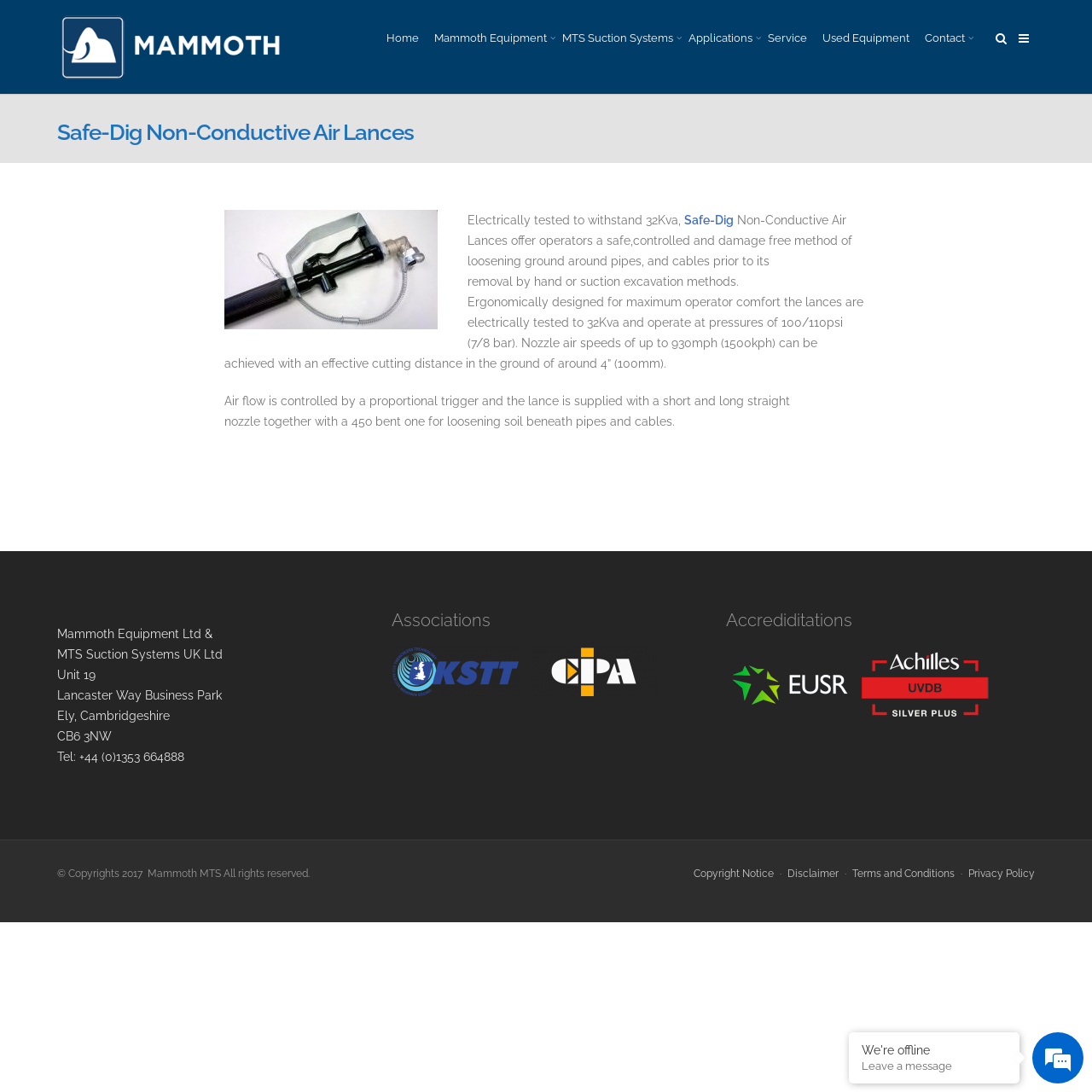What is the location of the company?
Examine the screenshot and reply with a single word or phrase.

Ely, Cambridgeshire